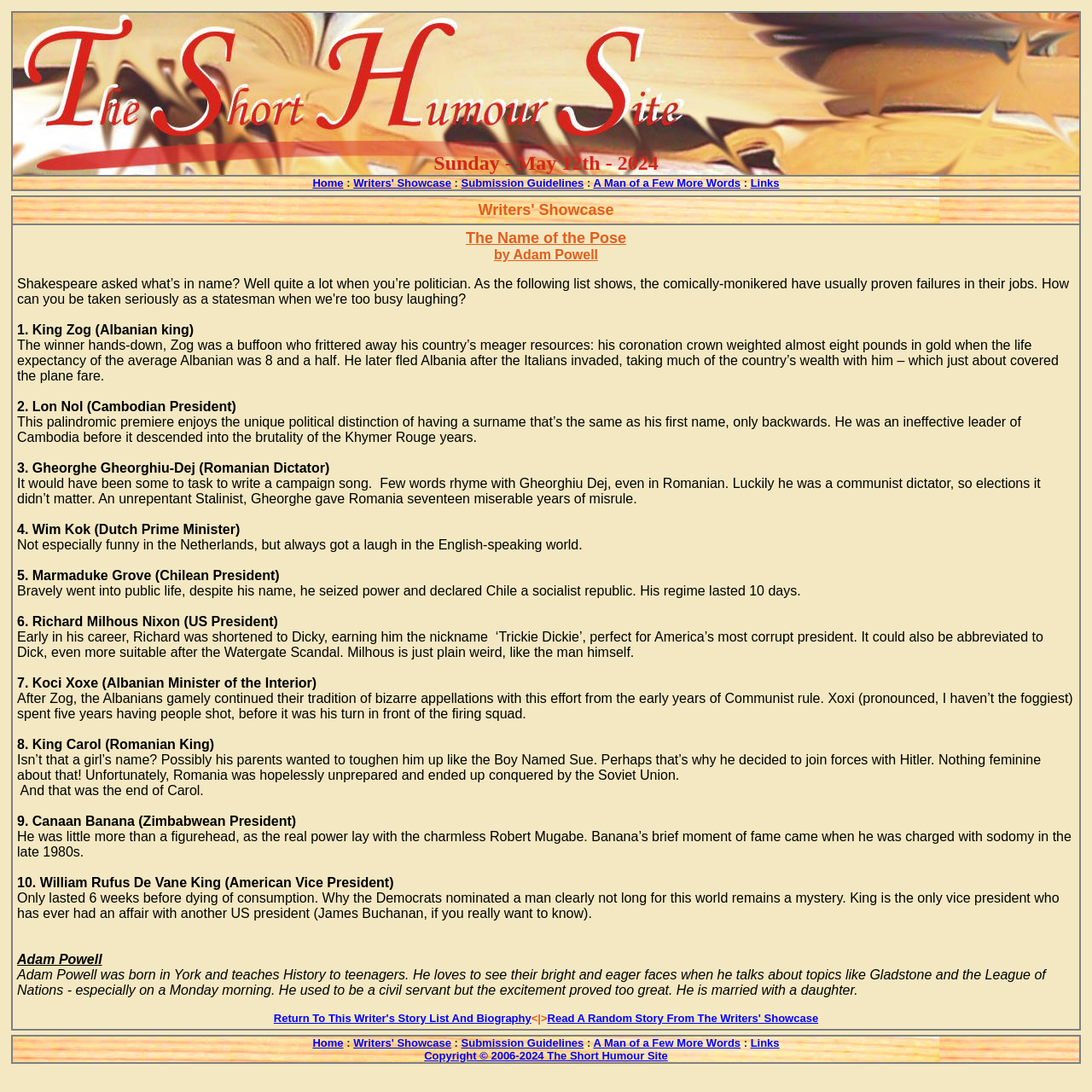Kindly provide the bounding box coordinates of the section you need to click on to fulfill the given instruction: "Click on the link to view Submission Guidelines".

[0.422, 0.16, 0.535, 0.173]